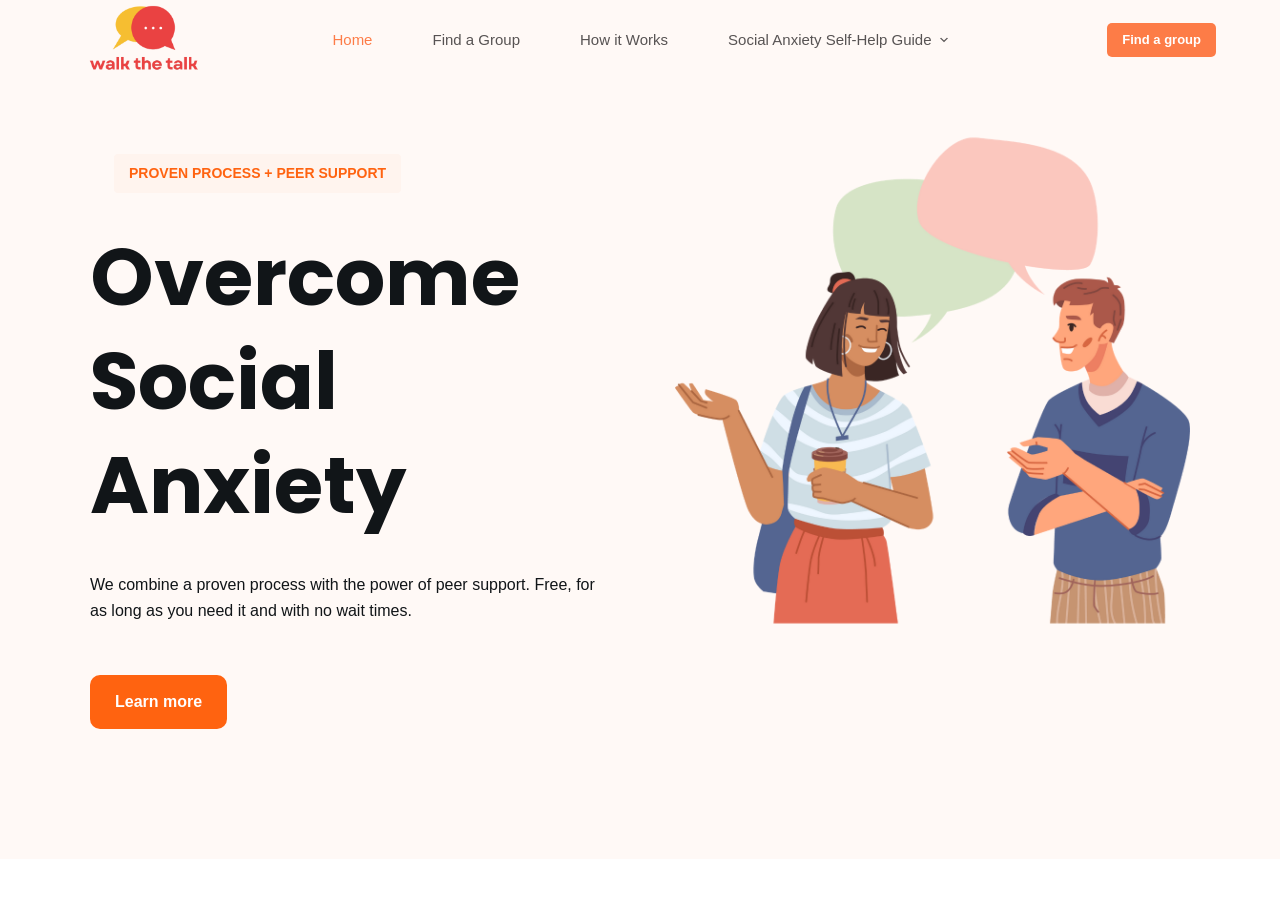Produce a meticulous description of the webpage.

The webpage is about overcoming social anxiety with the help of a proven process and peer support. At the top left corner, there is a link to skip to the content. Next to it, there is a link to the website's homepage, "WalkTheTalk", accompanied by an image with the same name. 

On the top right side, there is a horizontal navigation menu with five menu items: "Home", "Find a Group", "How it Works", "Social Anxiety Self-Help Guide", and a dropdown menu. The "Social Anxiety Self-Help Guide" menu item has a small image next to it.

Below the navigation menu, there is a prominent section that takes up most of the page. It starts with a link to "Find a group" and has a heading that reads "Overcome Social Anxiety". Below the heading, there is a paragraph of text that explains the website's approach, which combines a proven process with peer support, and is free with no wait times. 

Underneath the text, there is a link to "Learn more" and a large figure that takes up most of the width of the page, containing an image.